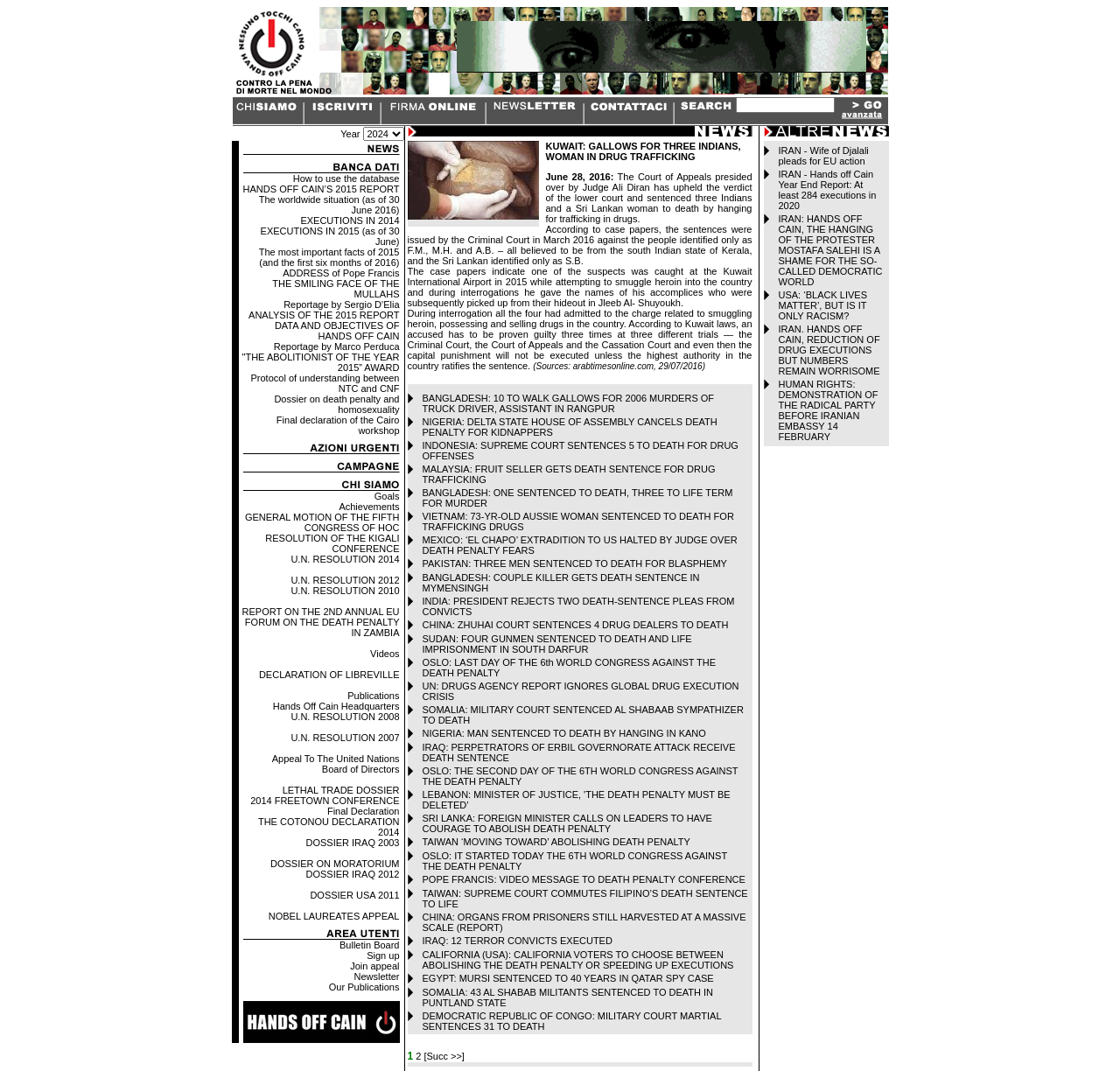Provide the bounding box coordinates of the section that needs to be clicked to accomplish the following instruction: "Submit the form."

[0.747, 0.091, 0.793, 0.103]